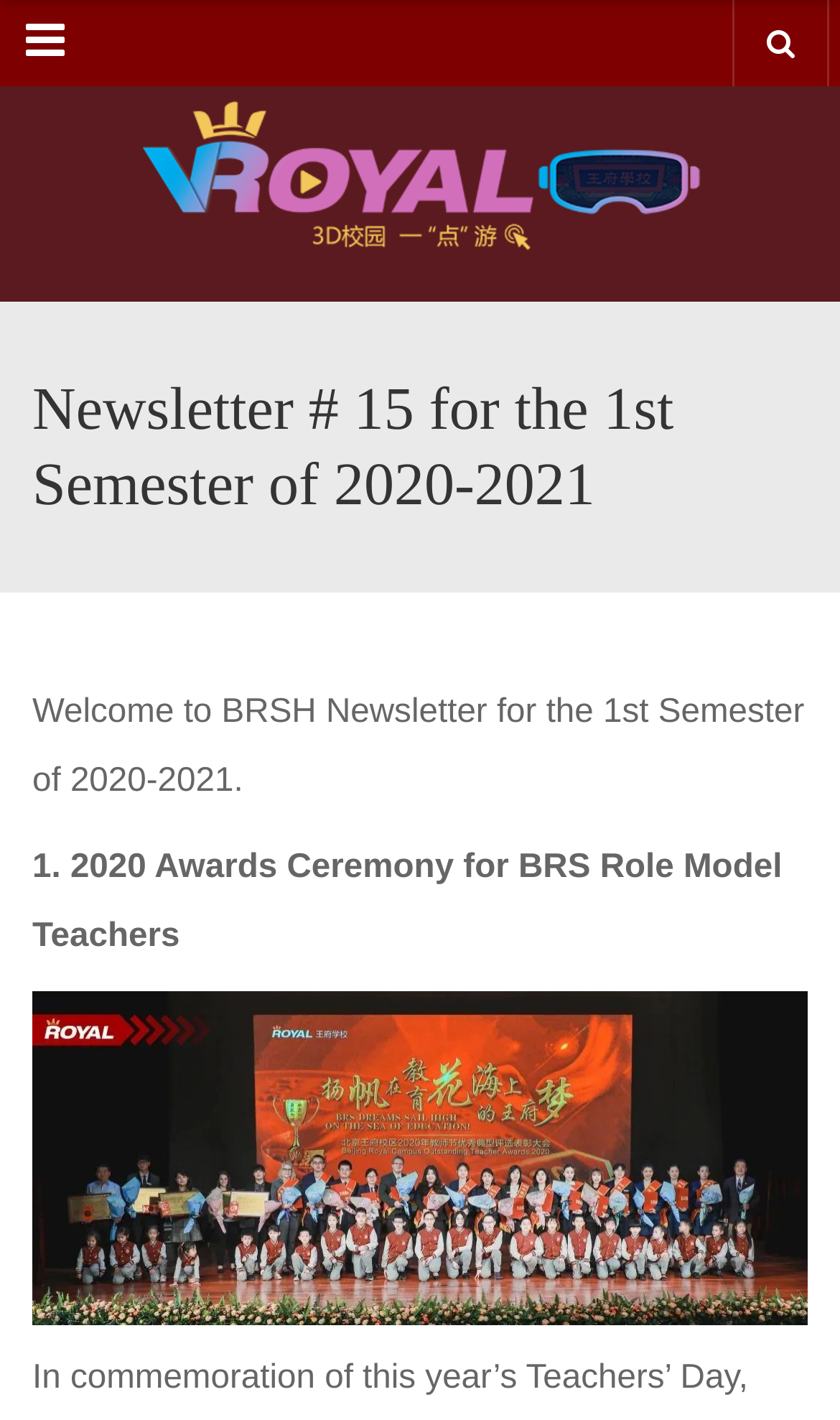Is there a menu button on the page?
Use the information from the image to give a detailed answer to the question.

The button element with the text 'Menu ' and bounding box coordinates [0.013, 0.006, 0.095, 0.055] suggests that there is a menu button on the page.